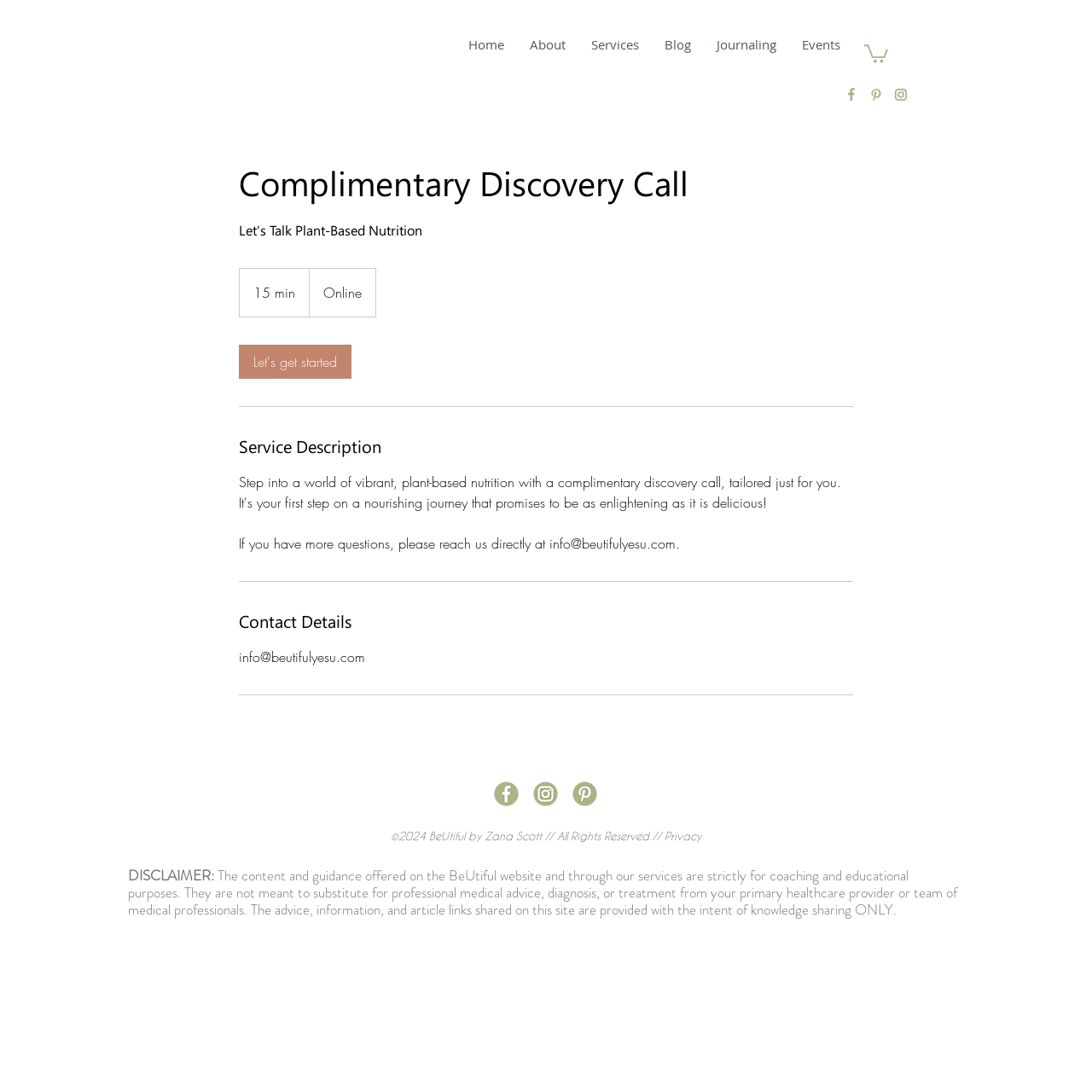What is the name of the company?
Answer briefly with a single word or phrase based on the image.

BeUtiful